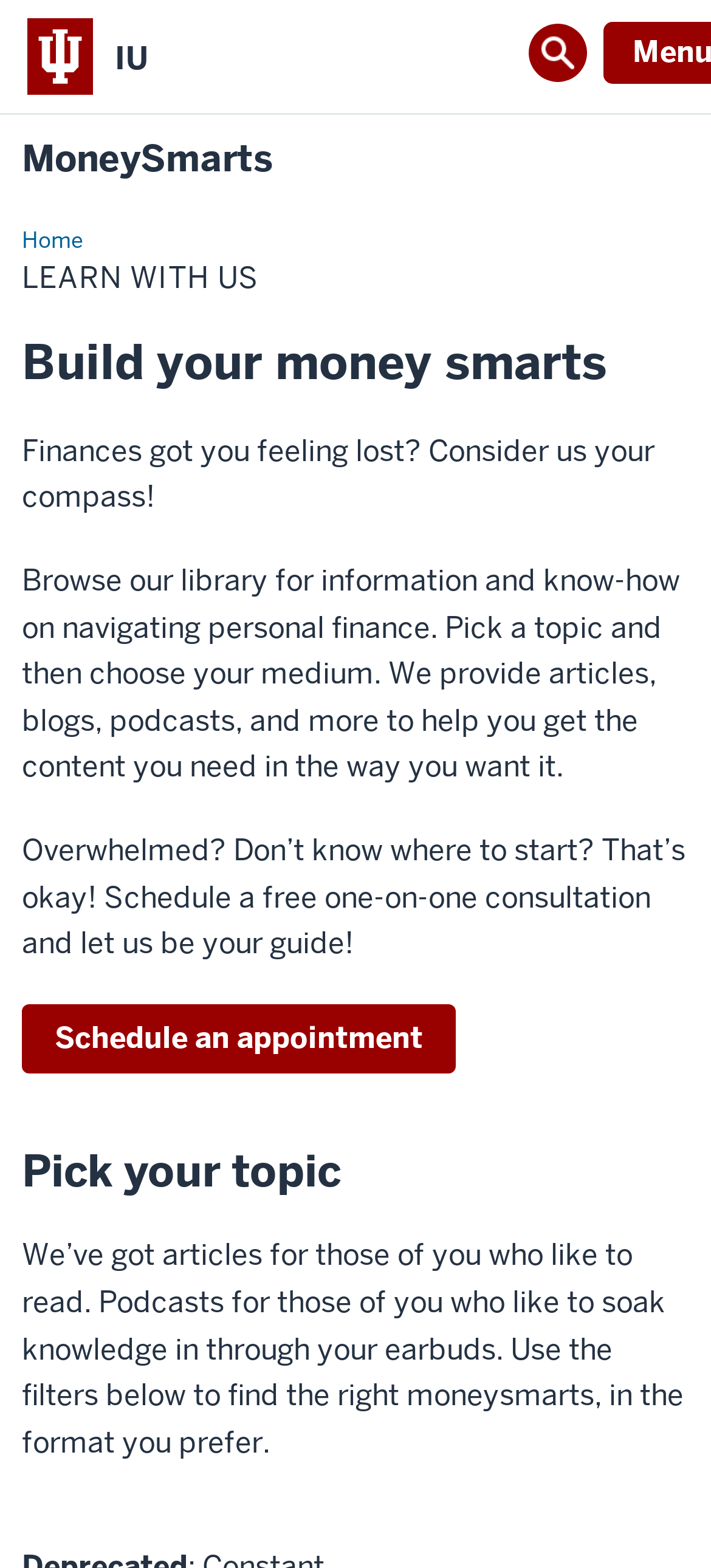Show the bounding box coordinates for the HTML element as described: "Schedule an appointment".

[0.031, 0.64, 0.641, 0.684]